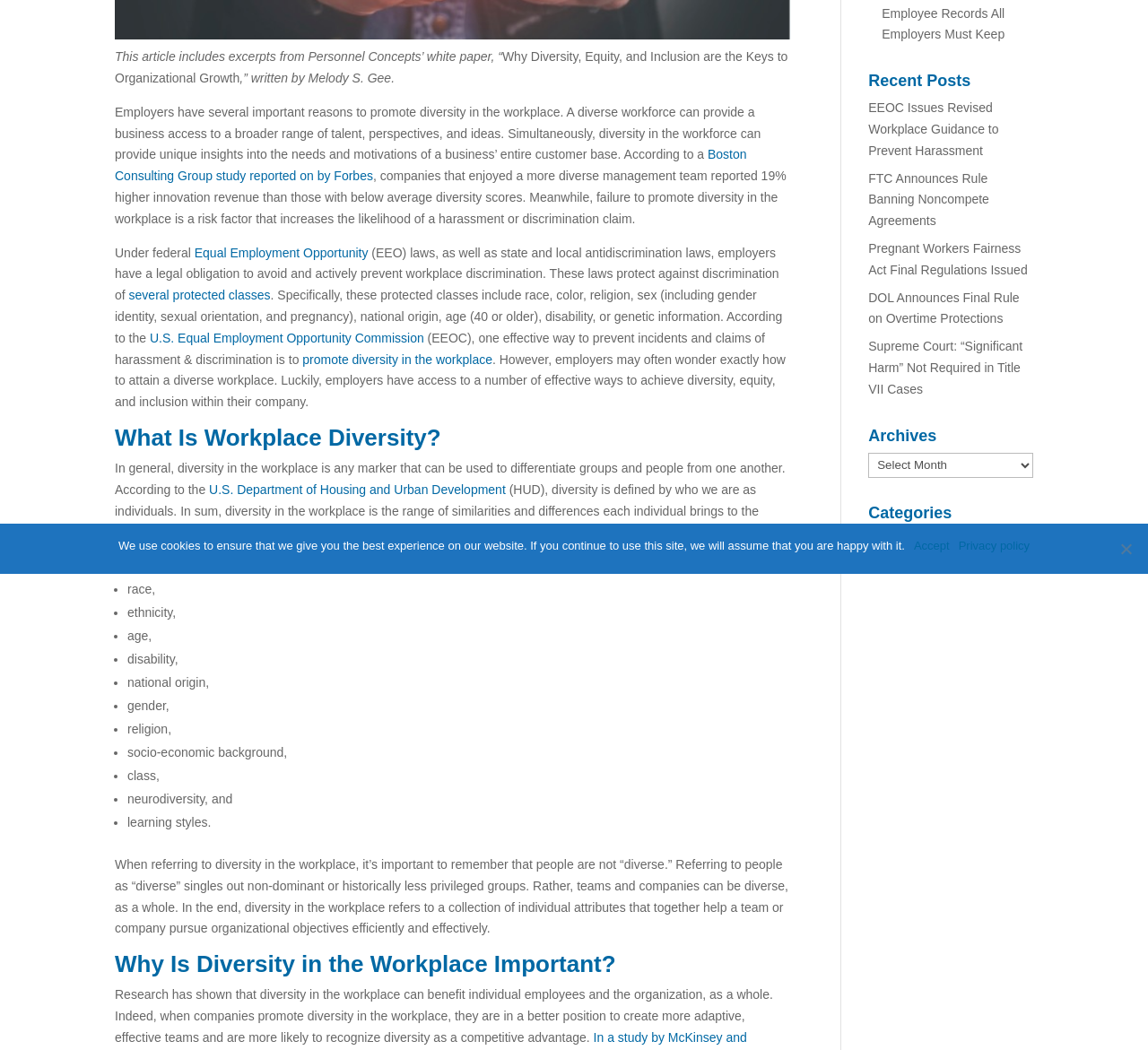Extract the bounding box coordinates for the UI element described as: "Timeline".

None